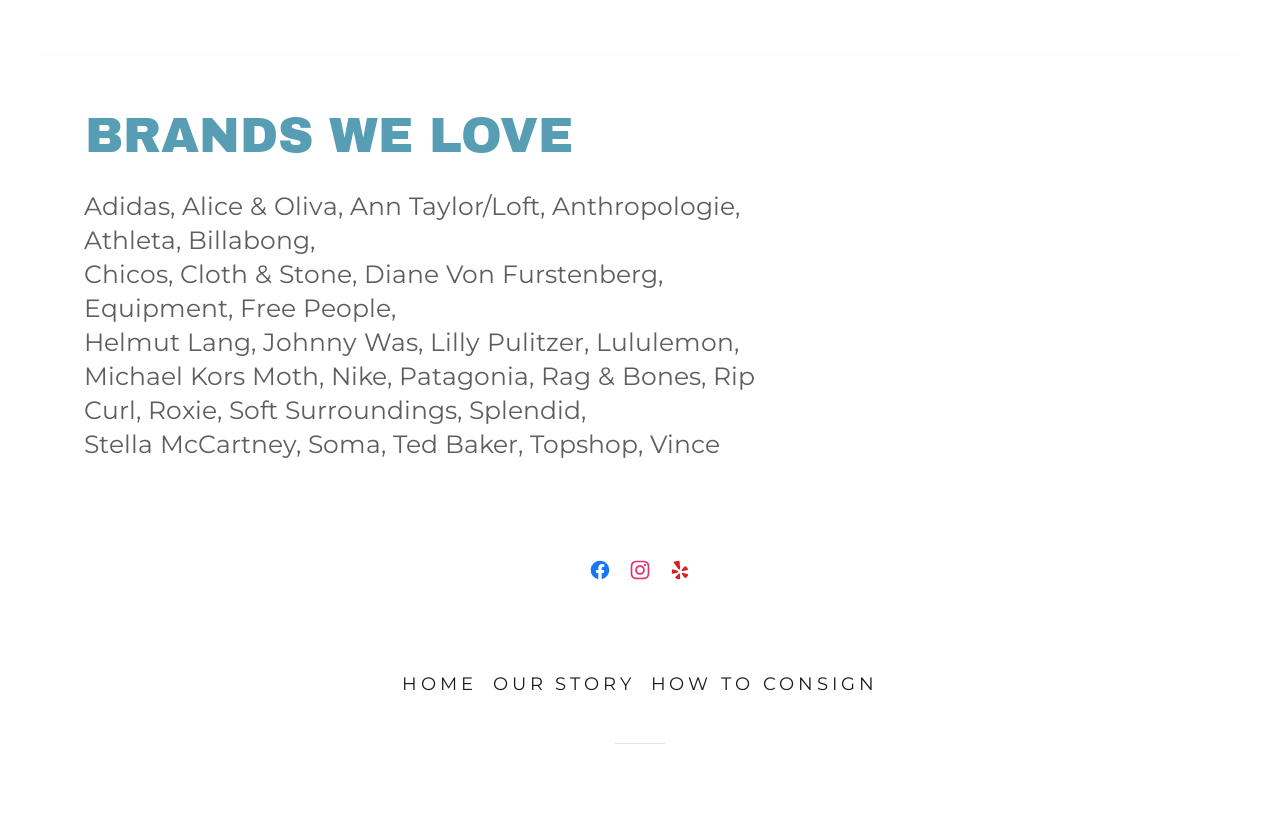What is the main topic of the webpage?
Please give a detailed and elaborate answer to the question based on the image.

Based on the list of brands mentioned and the overall structure of the webpage, it appears that the main topic is related to fashion brands and possibly buying or selling second-hand items from these brands.